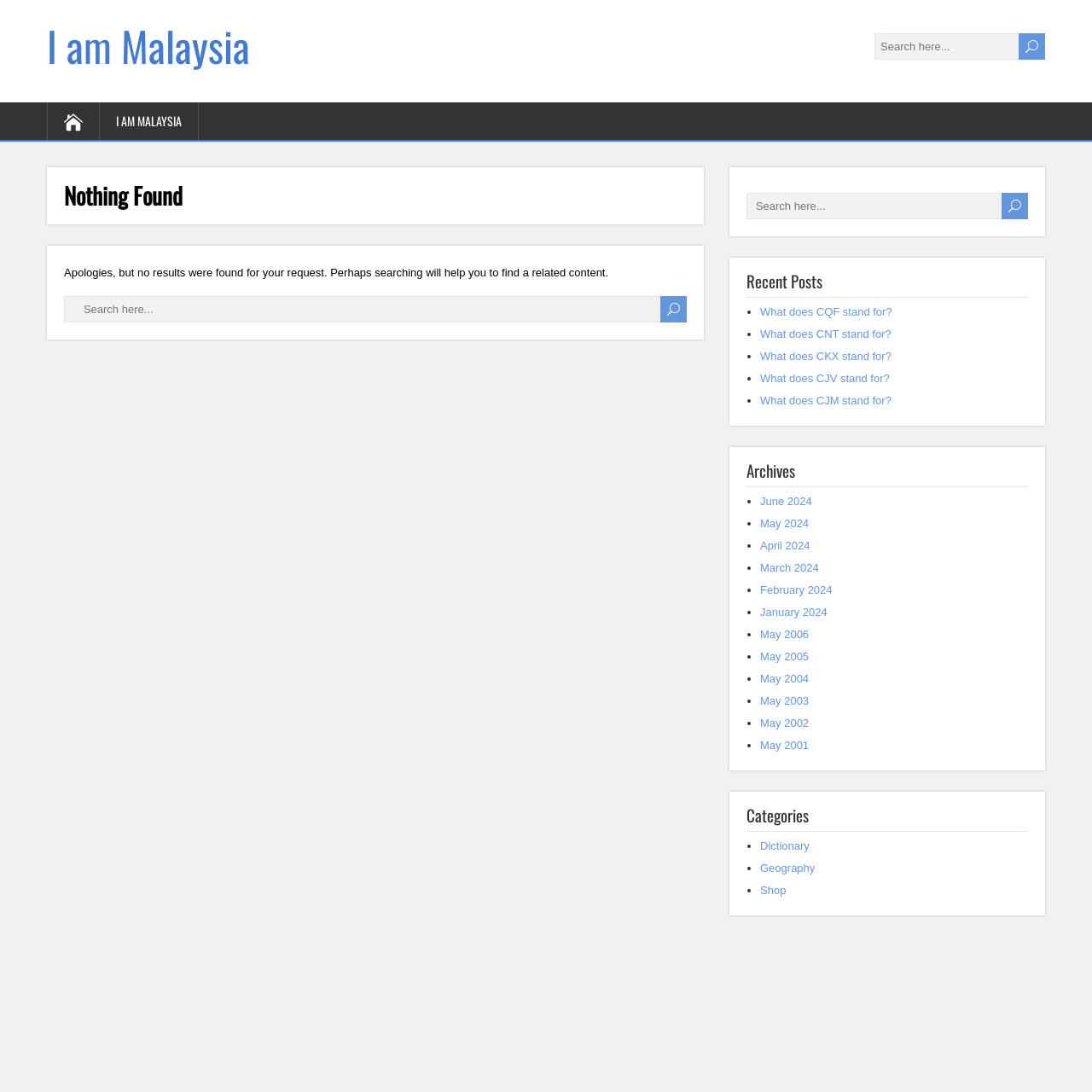What is the purpose of the search bar on the webpage?
Based on the visual details in the image, please answer the question thoroughly.

The search bar on the webpage is designed to allow users to search for specific content on the website. It is located at the top of the webpage and is accompanied by a button labeled 'U'. The search bar is a prominent feature on the webpage, indicating that searching is a key function of the website.